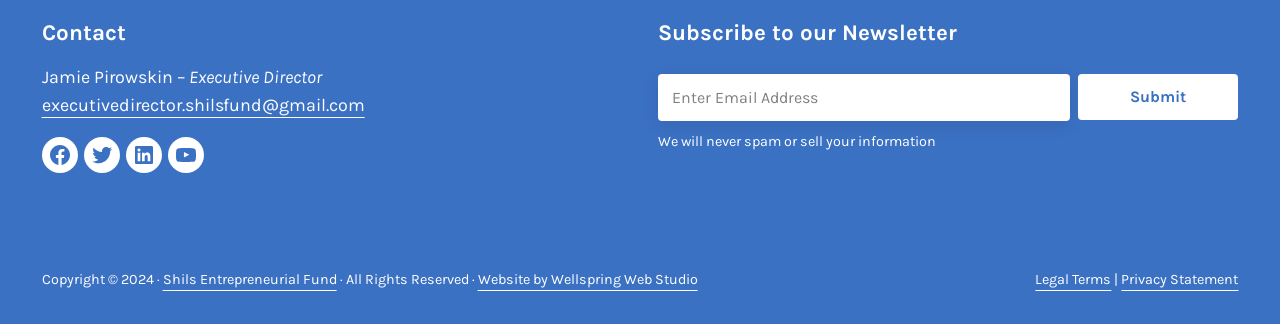What is the copyright year?
Look at the image and respond with a one-word or short-phrase answer.

2024